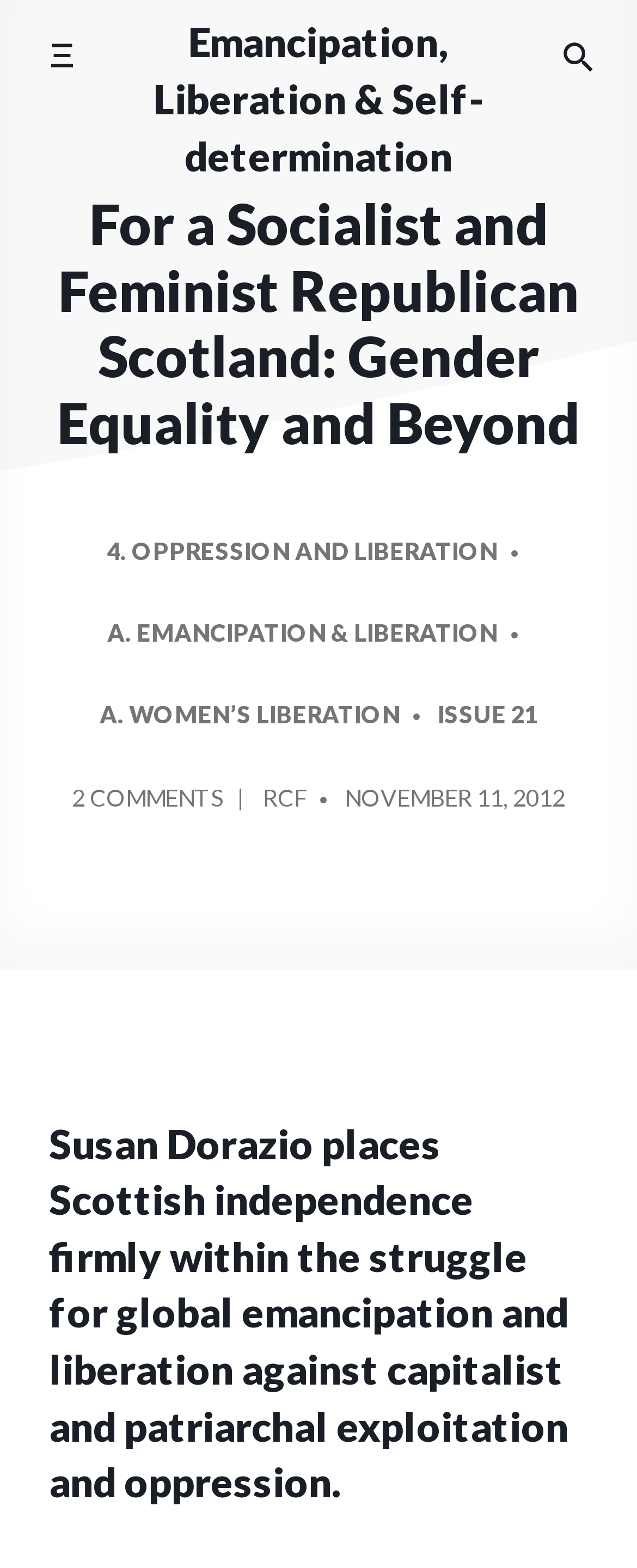Can you provide the bounding box coordinates for the element that should be clicked to implement the instruction: "Search the website"?

[0.853, 0.008, 0.961, 0.063]